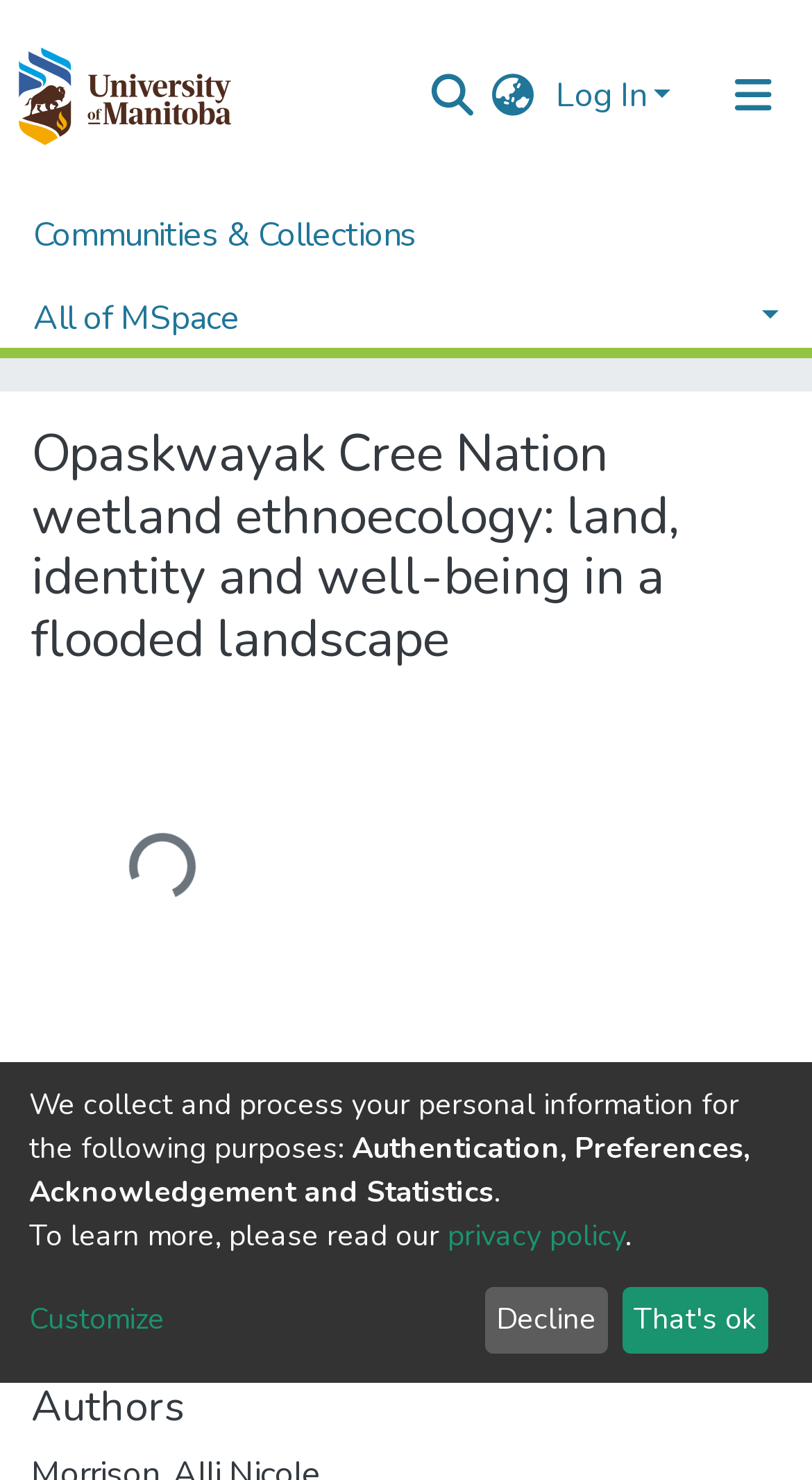Please determine the bounding box coordinates of the element's region to click in order to carry out the following instruction: "Switch language". The coordinates should be four float numbers between 0 and 1, i.e., [left, top, right, bottom].

[0.59, 0.048, 0.674, 0.082]